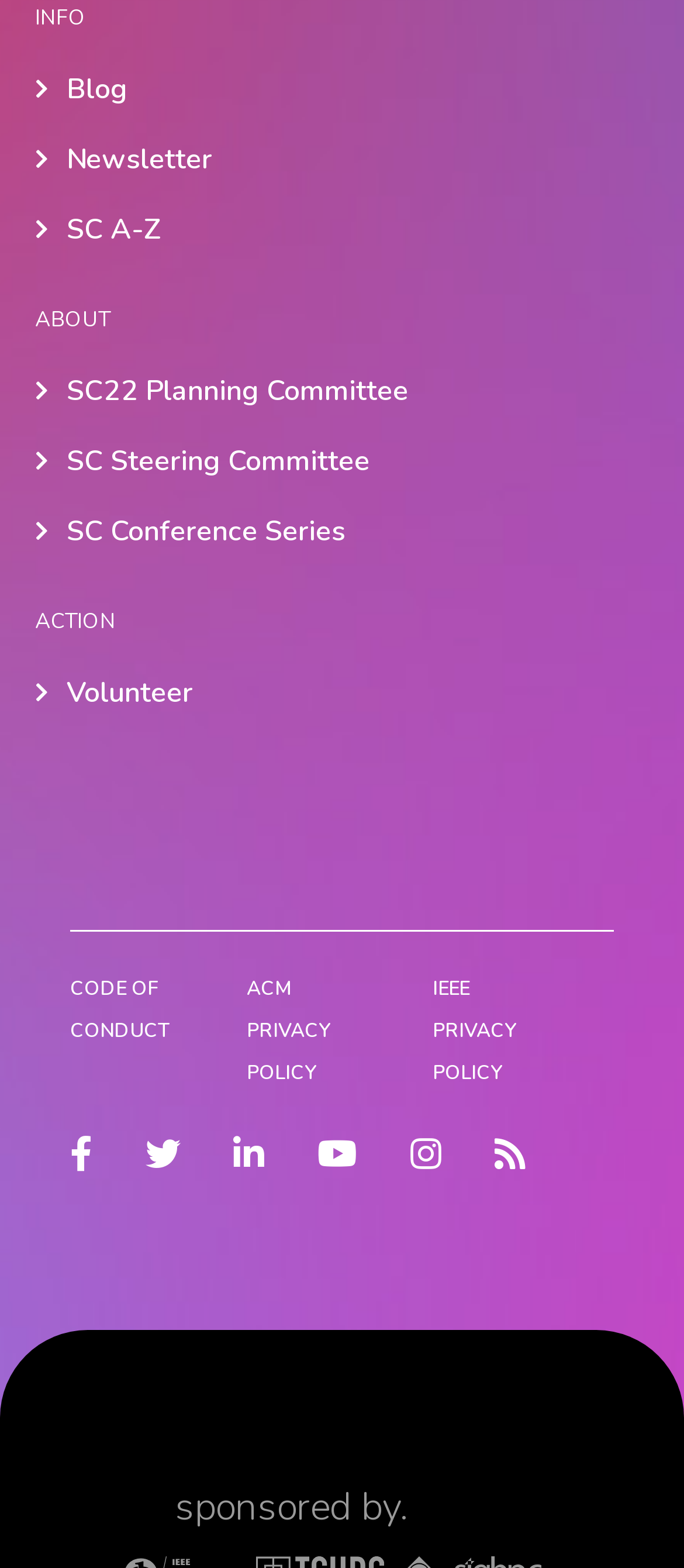Provide the bounding box coordinates of the UI element this sentence describes: "SC A-Z".

[0.051, 0.135, 0.949, 0.157]